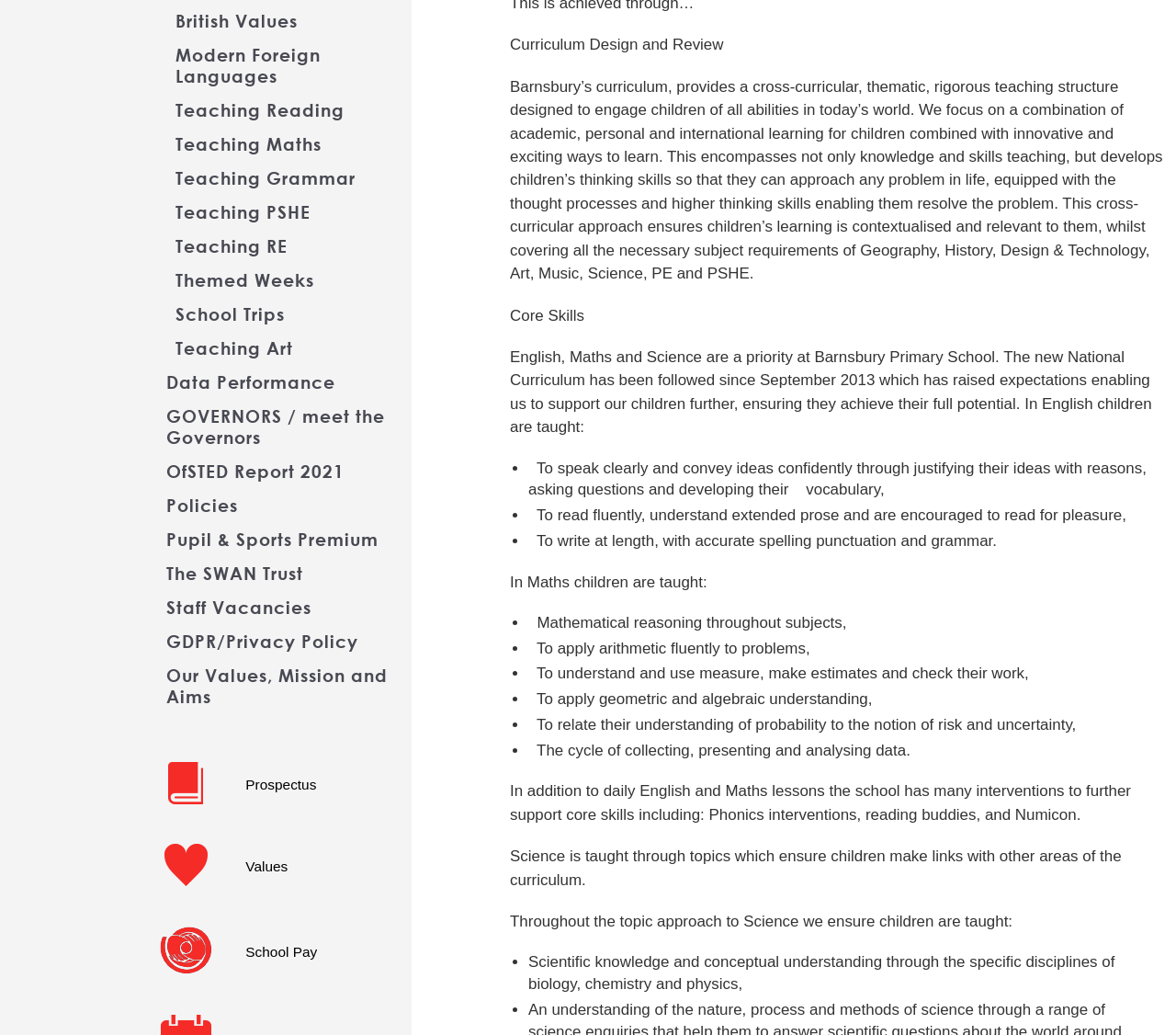Provide the bounding box coordinates in the format (top-left x, top-left y, bottom-right x, bottom-right y). All values are floating point numbers between 0 and 1. Determine the bounding box coordinate of the UI element described as: Teaching Art

[0.149, 0.32, 0.35, 0.353]